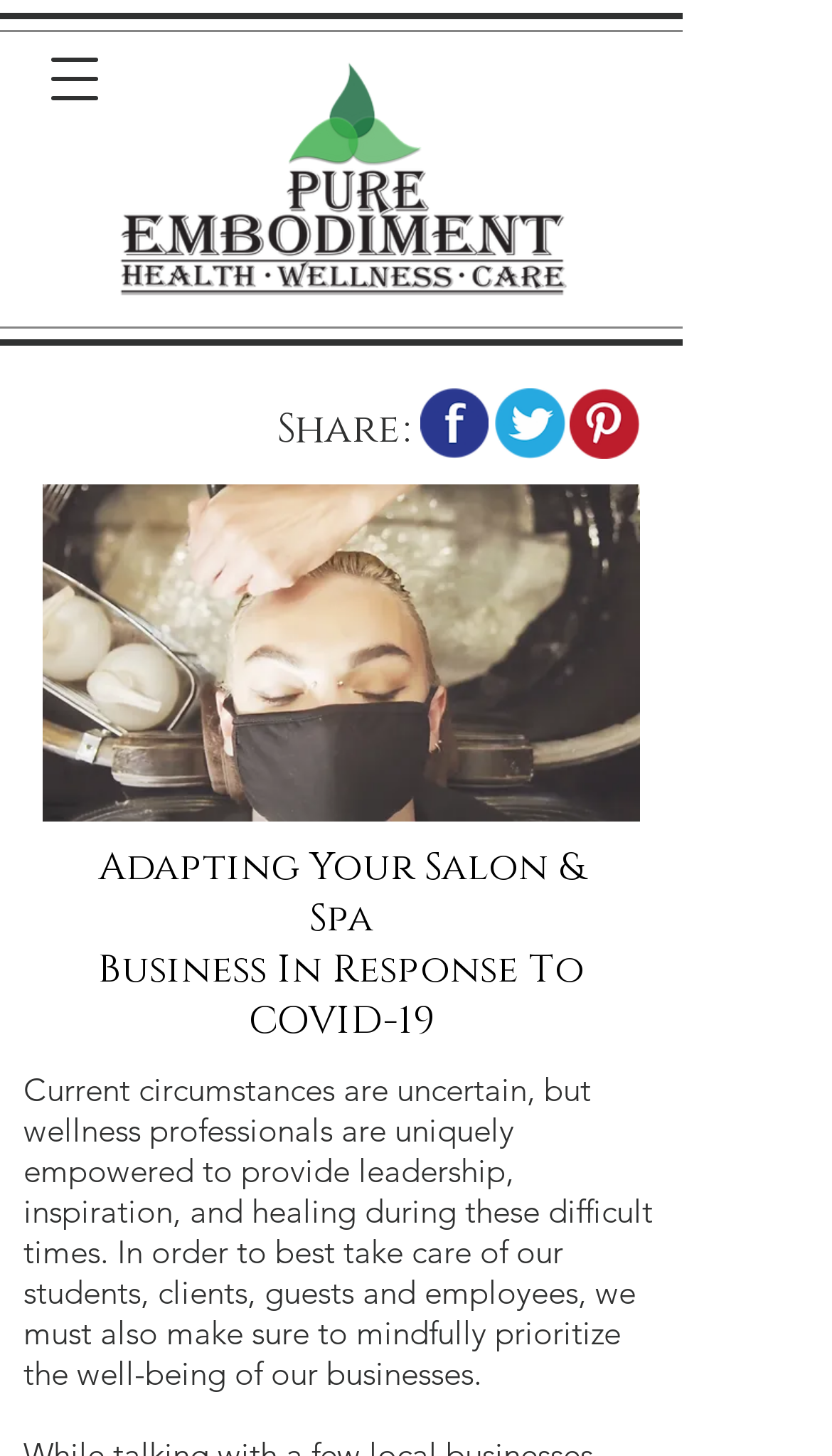How many links are there in the top section? Analyze the screenshot and reply with just one word or a short phrase.

2